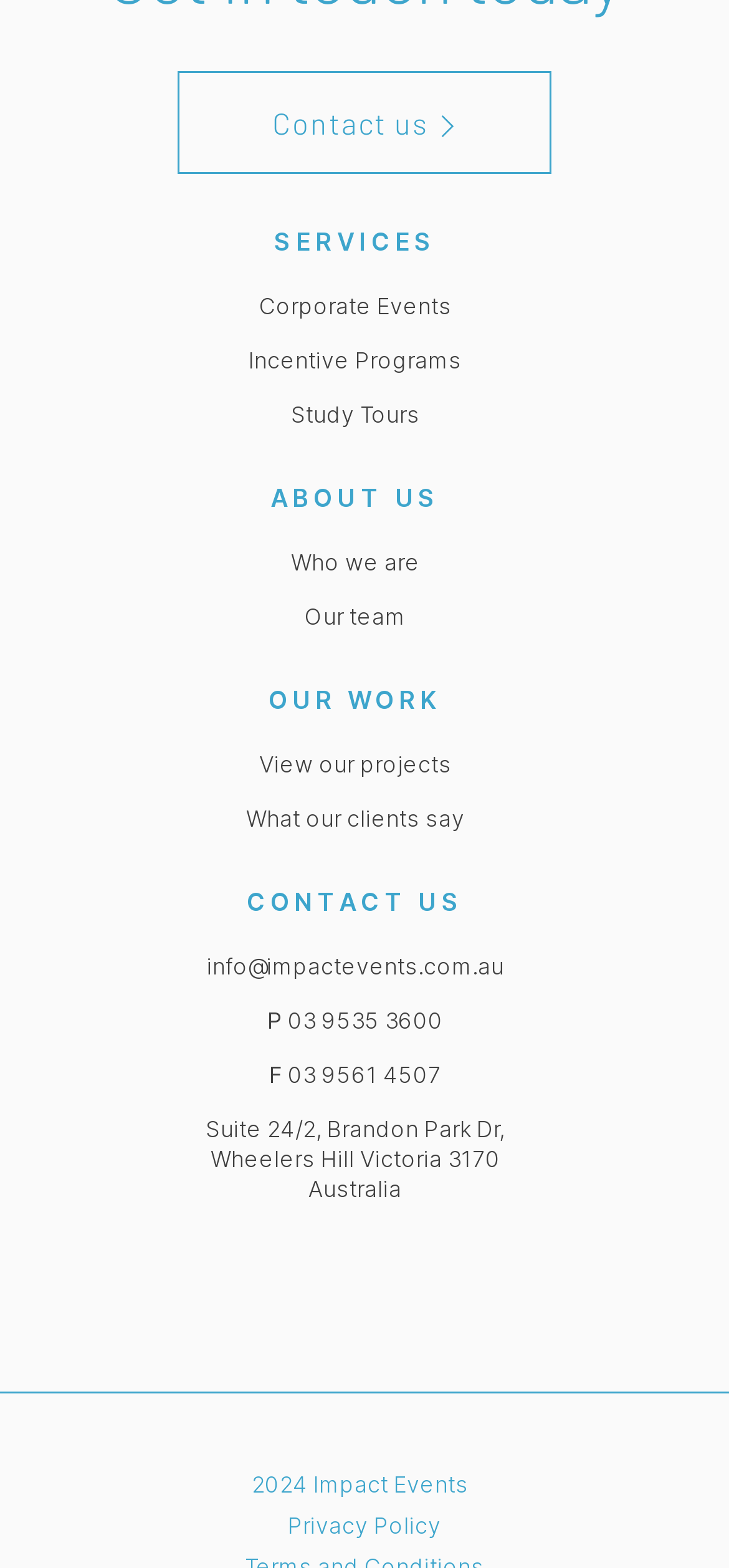Based on the image, provide a detailed response to the question:
What is the company's address?

I found the company's address by looking at the static text at the bottom of the page, which reads 'Suite 24/2, Brandon Park Dr, Wheelers Hill Victoria 3170 Australia'.